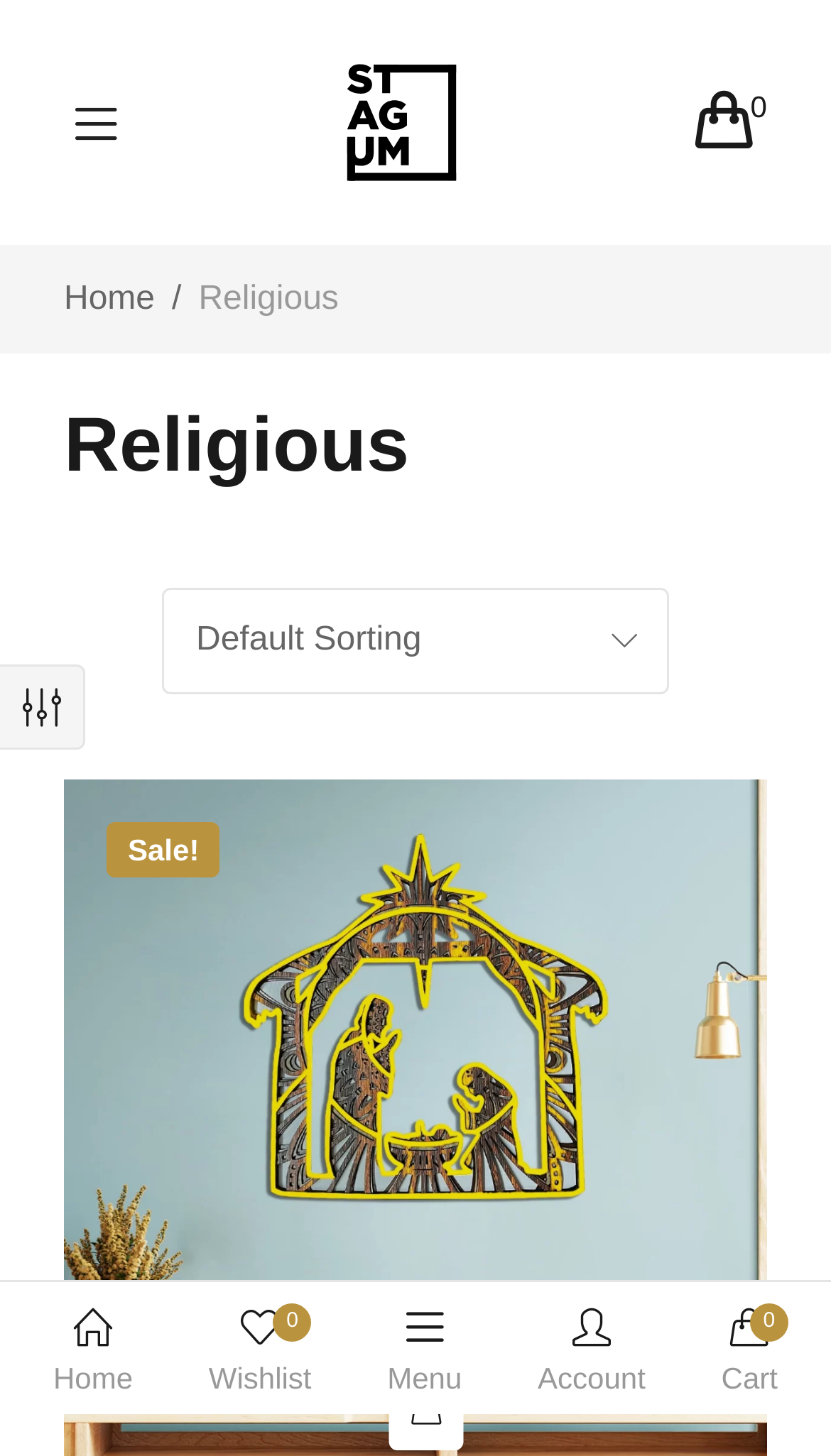Specify the bounding box coordinates of the area to click in order to execute this command: 'Go to Home page'. The coordinates should consist of four float numbers ranging from 0 to 1, and should be formatted as [left, top, right, bottom].

[0.026, 0.881, 0.198, 0.971]